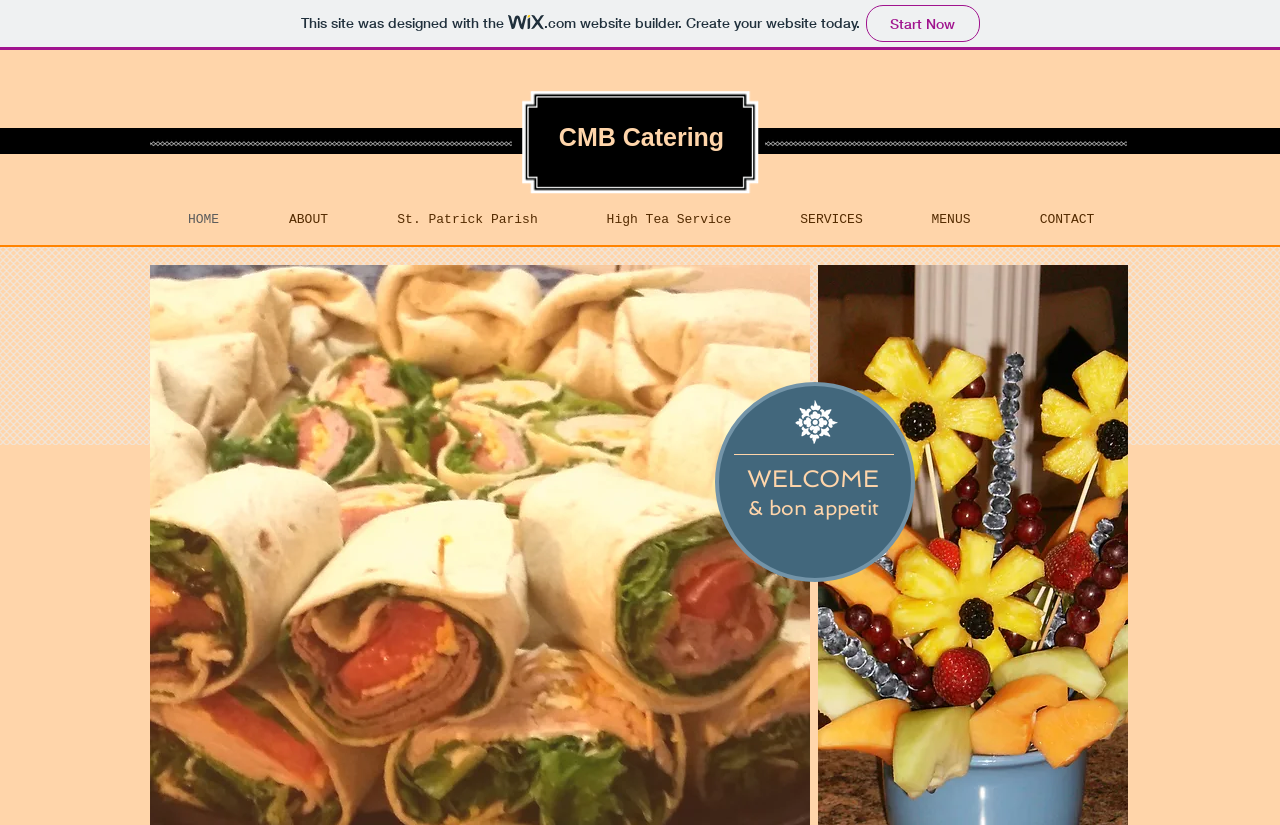Find the bounding box coordinates for the area that must be clicked to perform this action: "view the menus".

[0.701, 0.248, 0.785, 0.285]